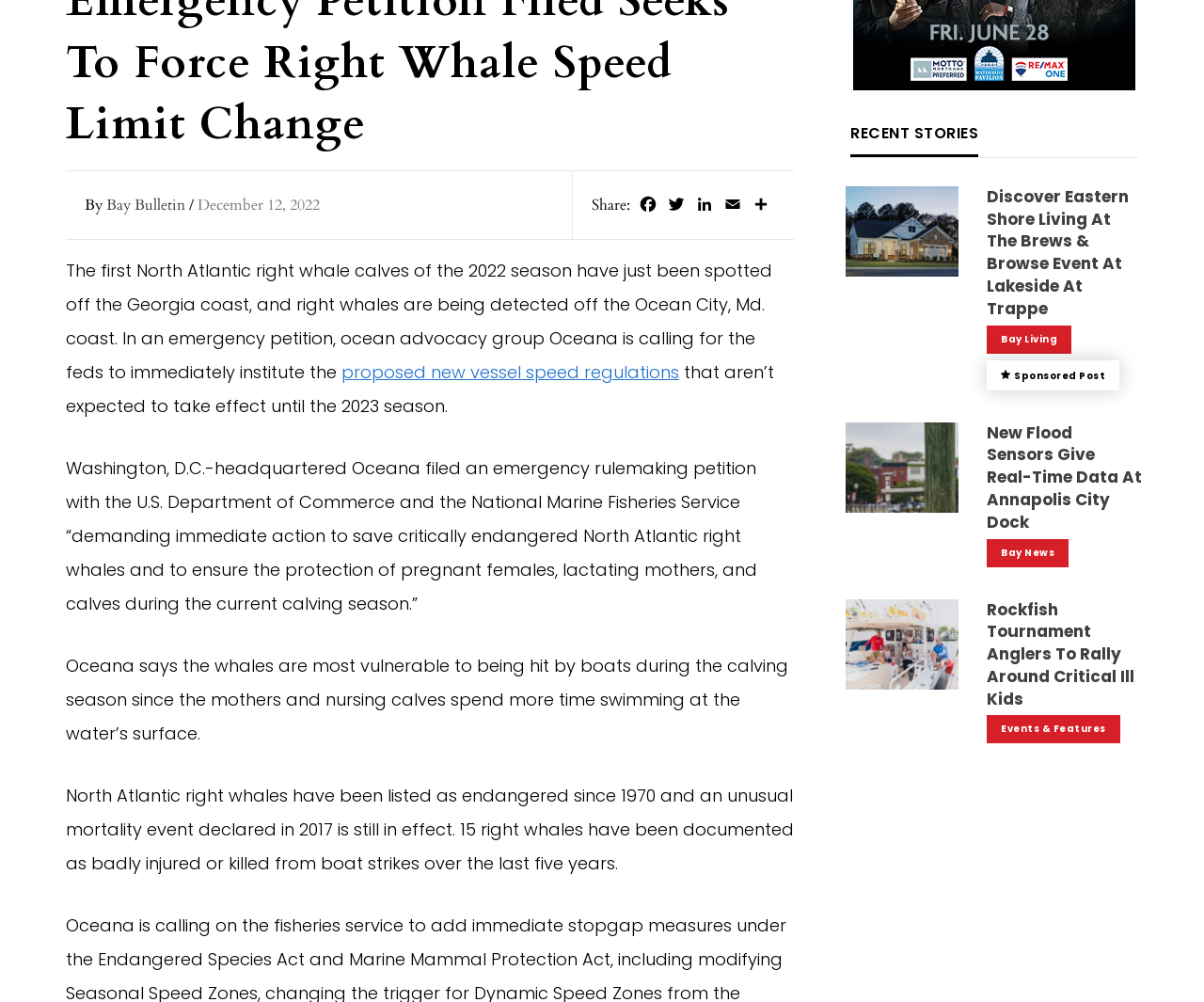Using the information from the screenshot, answer the following question thoroughly:
How many social media links are there?

I counted the number of social media links by looking at the links 'Facebook', 'Twitter', 'LinkedIn', 'Email', and 'Share' which are located near the top of the webpage, and found that there are 5 social media links in total.